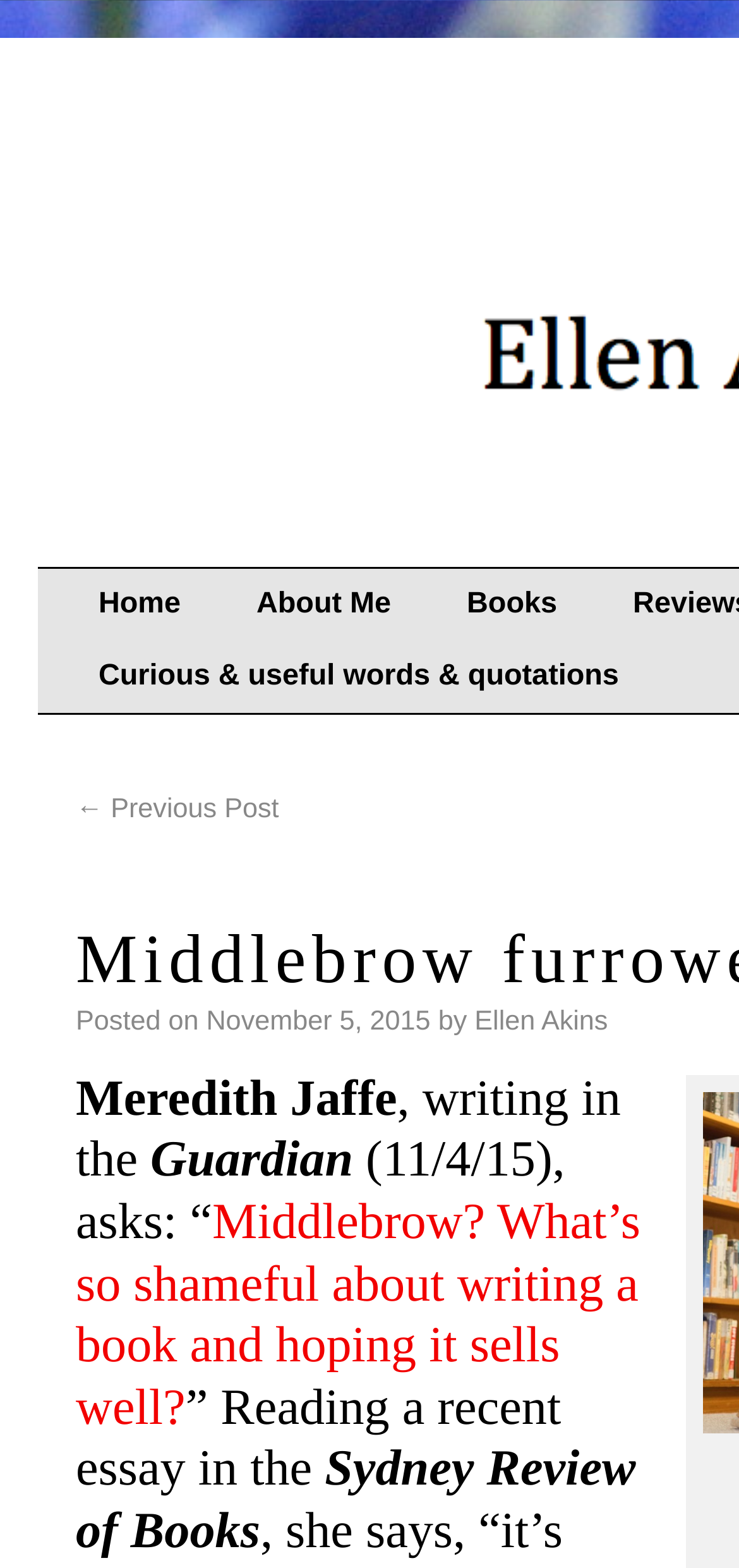What is the name of the review where the recent essay was published?
Please craft a detailed and exhaustive response to the question.

I determined the answer by looking at the text 'Reading a recent essay in the' followed by the name of the review, which is 'Sydney Review of Books'.